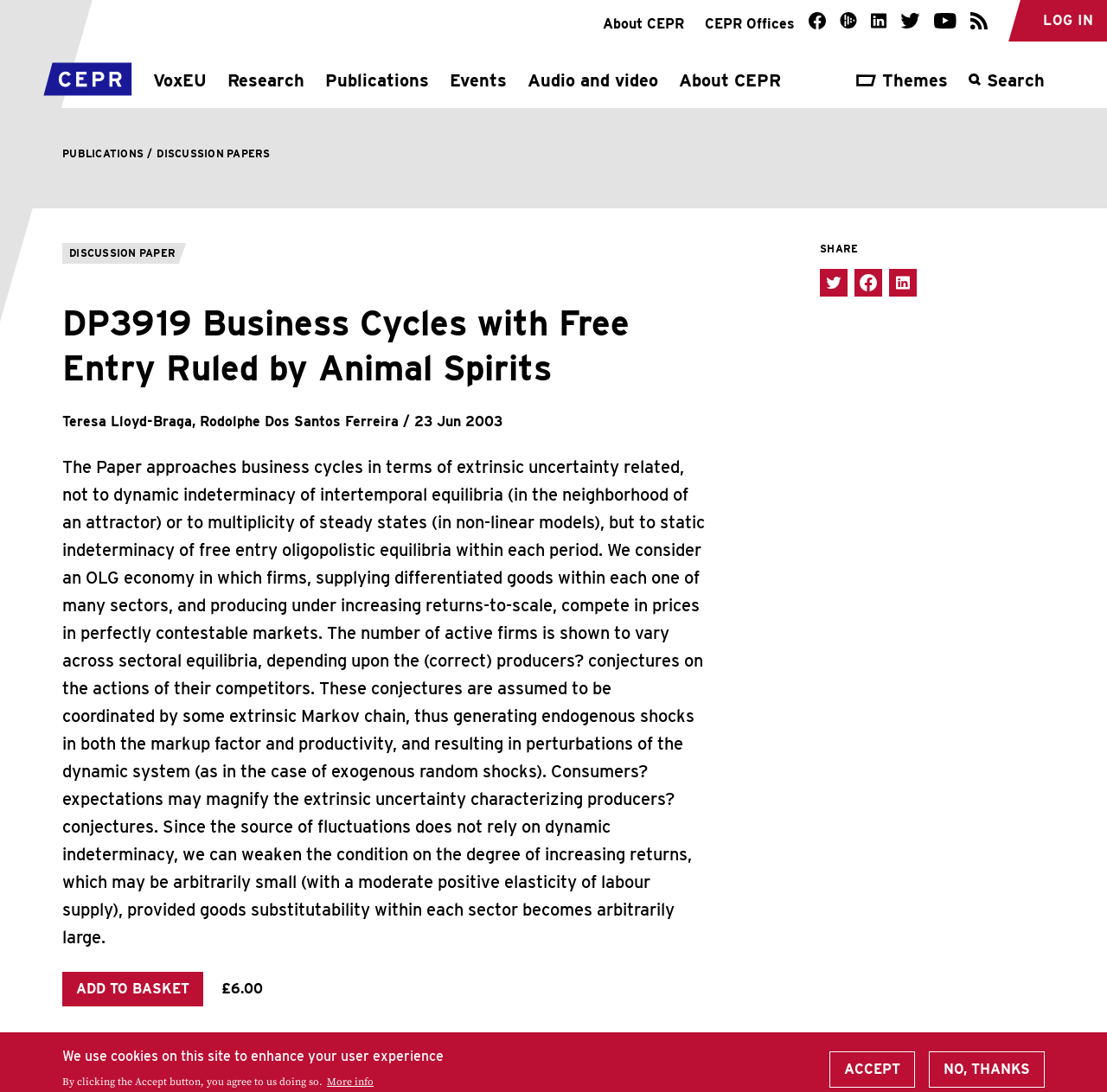Answer the question with a single word or phrase: 
How much does the paper cost?

£6.00